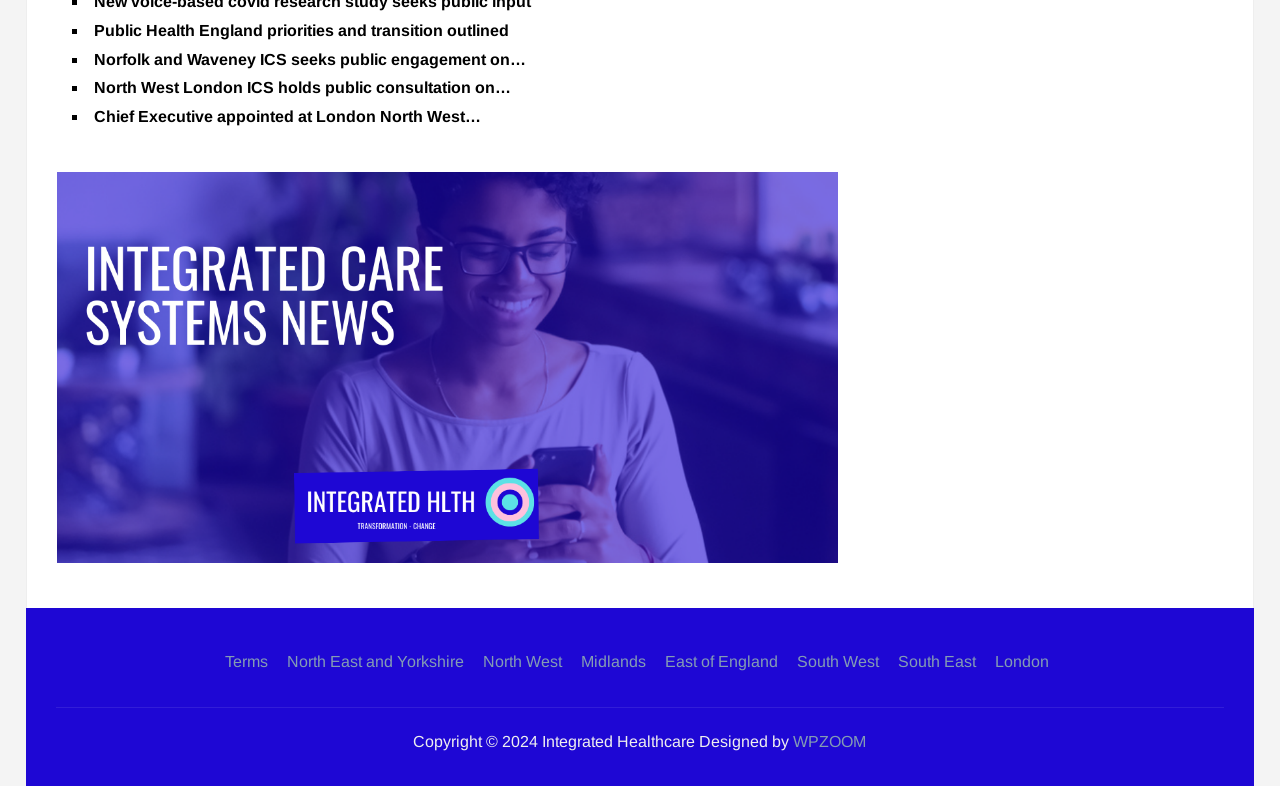What is the first news item about?
Refer to the image and answer the question using a single word or phrase.

Public Health England